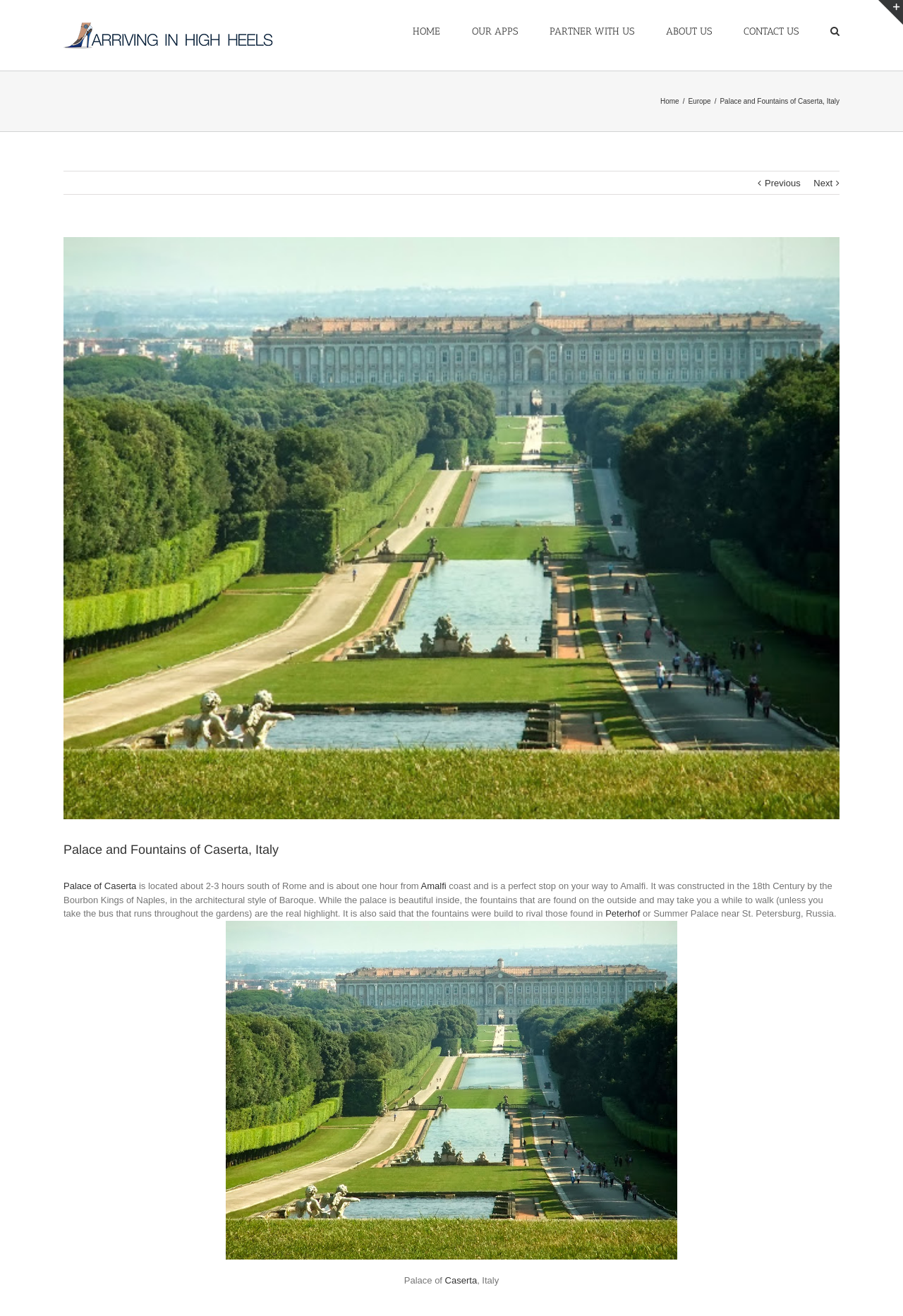Determine the bounding box coordinates of the clickable element to complete this instruction: "view larger image". Provide the coordinates in the format of four float numbers between 0 and 1, [left, top, right, bottom].

[0.07, 0.18, 0.93, 0.623]